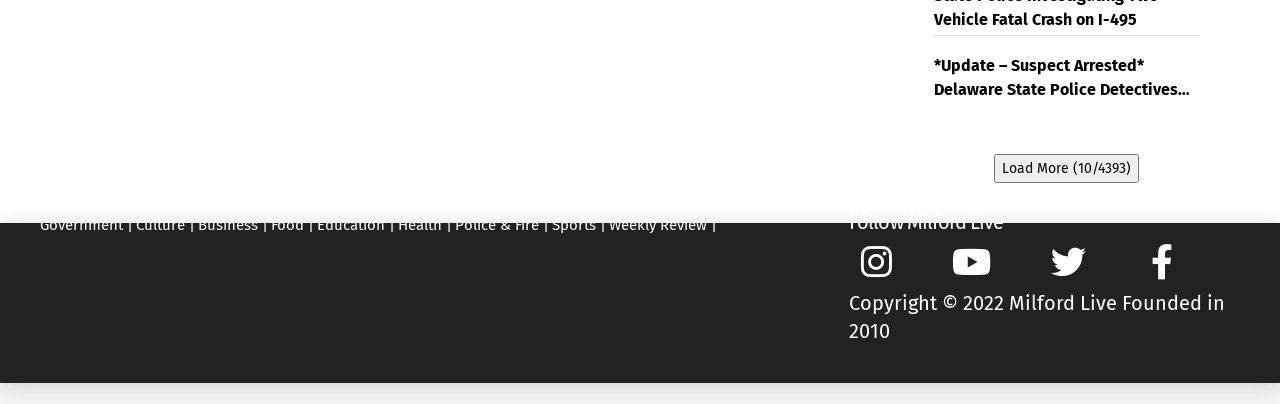Can you specify the bounding box coordinates for the region that should be clicked to fulfill this instruction: "Load more news".

[0.777, 0.38, 0.89, 0.454]